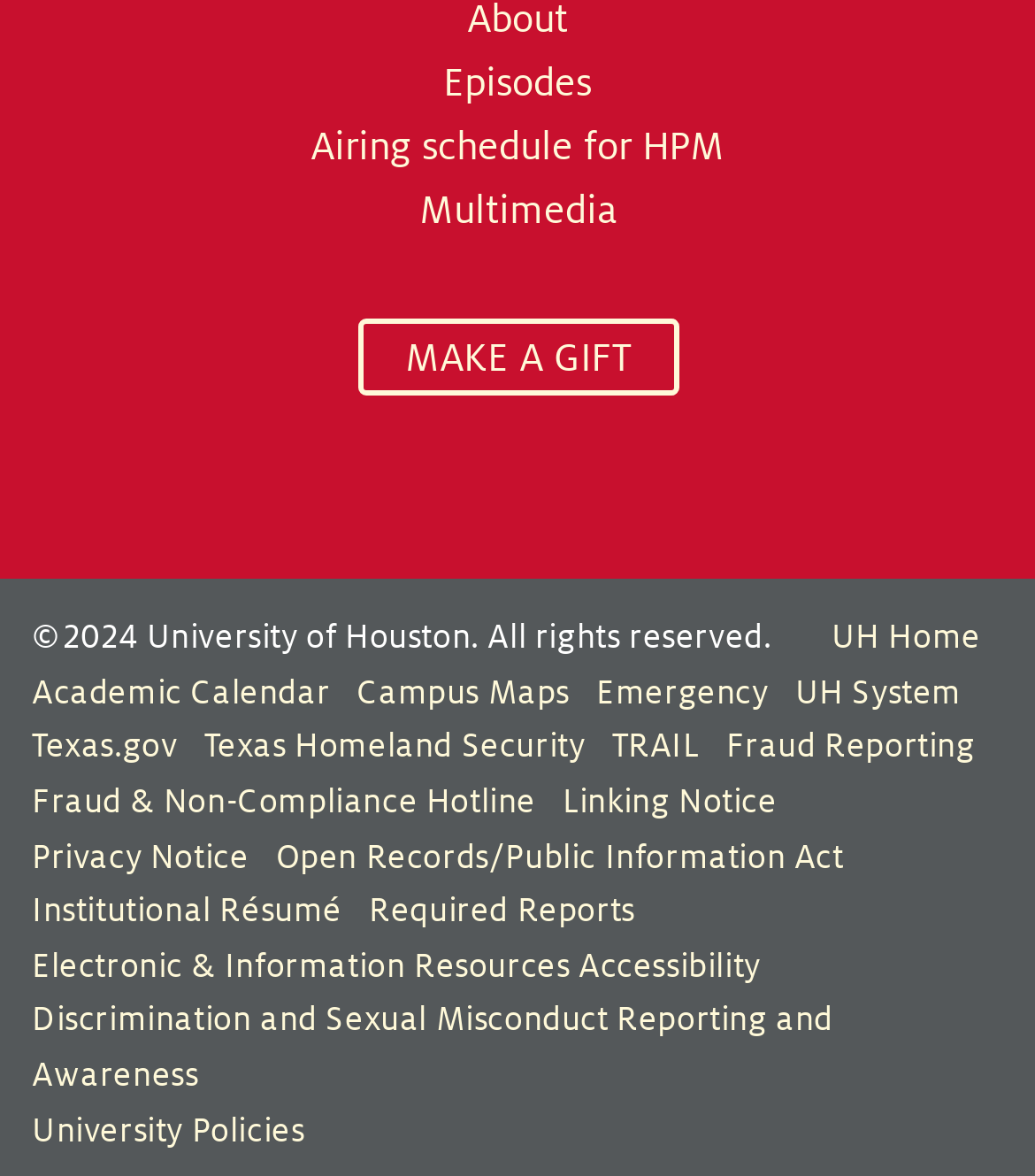Select the bounding box coordinates of the element I need to click to carry out the following instruction: "View episodes".

[0.056, 0.044, 0.944, 0.098]